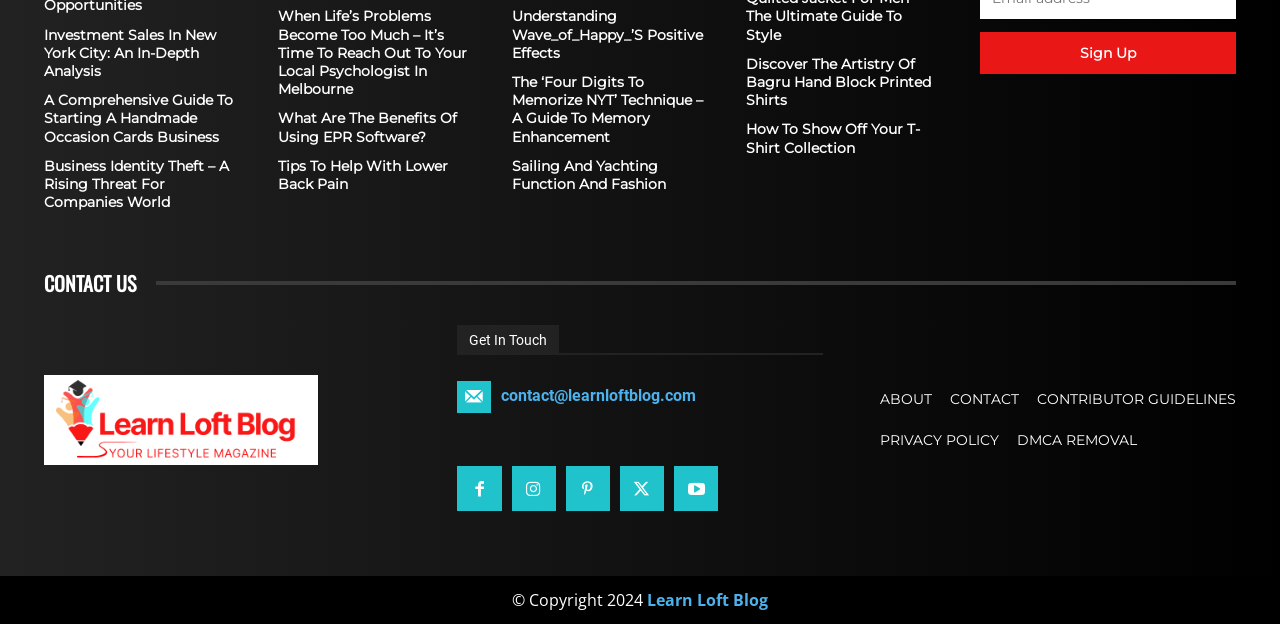Find the bounding box coordinates of the element's region that should be clicked in order to follow the given instruction: "Click on 'ABOUT'". The coordinates should consist of four float numbers between 0 and 1, i.e., [left, top, right, bottom].

[0.68, 0.608, 0.735, 0.674]